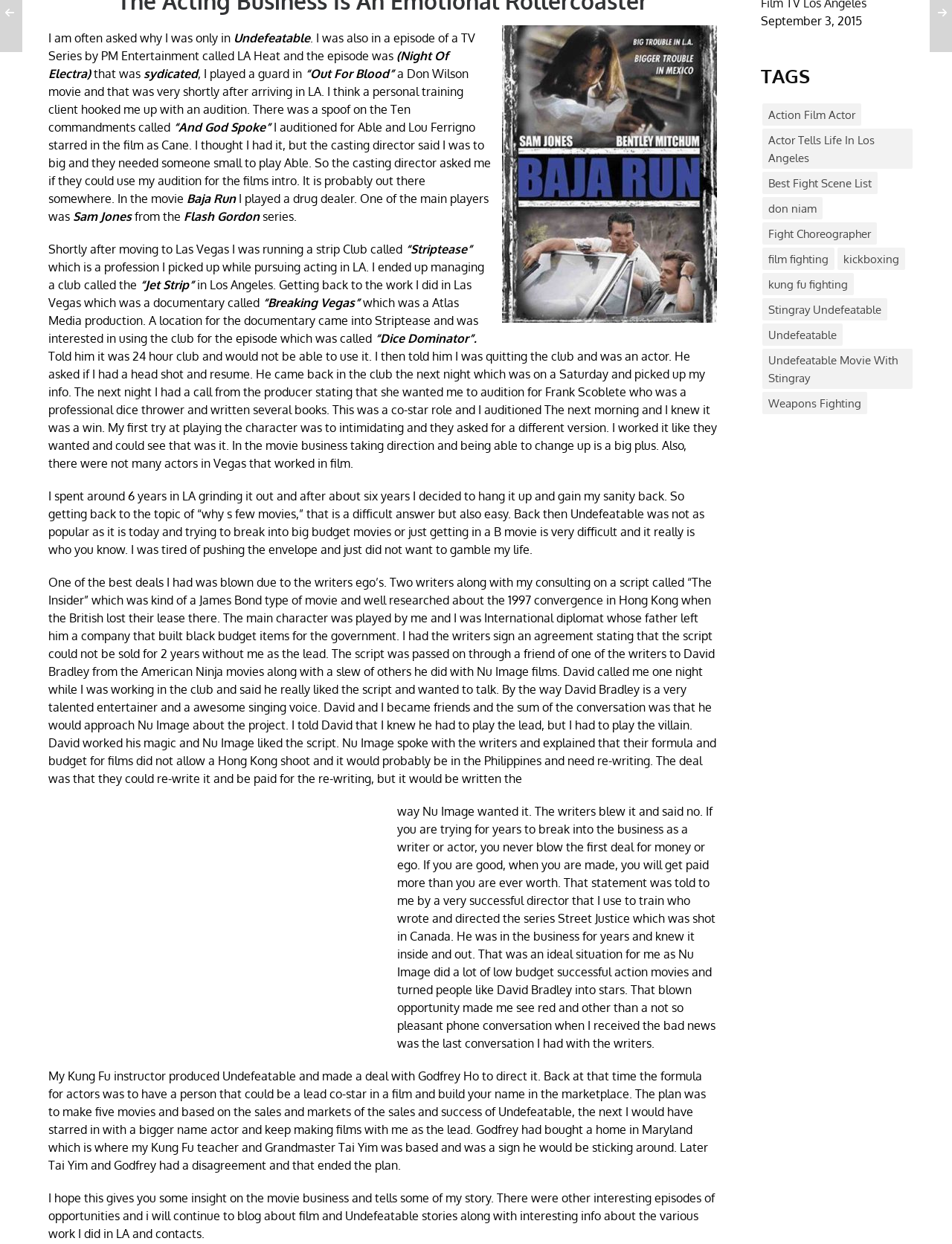From the element description: "Undefeatable Movie With Stingray", extract the bounding box coordinates of the UI element. The coordinates should be expressed as four float numbers between 0 and 1, in the order [left, top, right, bottom].

[0.801, 0.28, 0.959, 0.313]